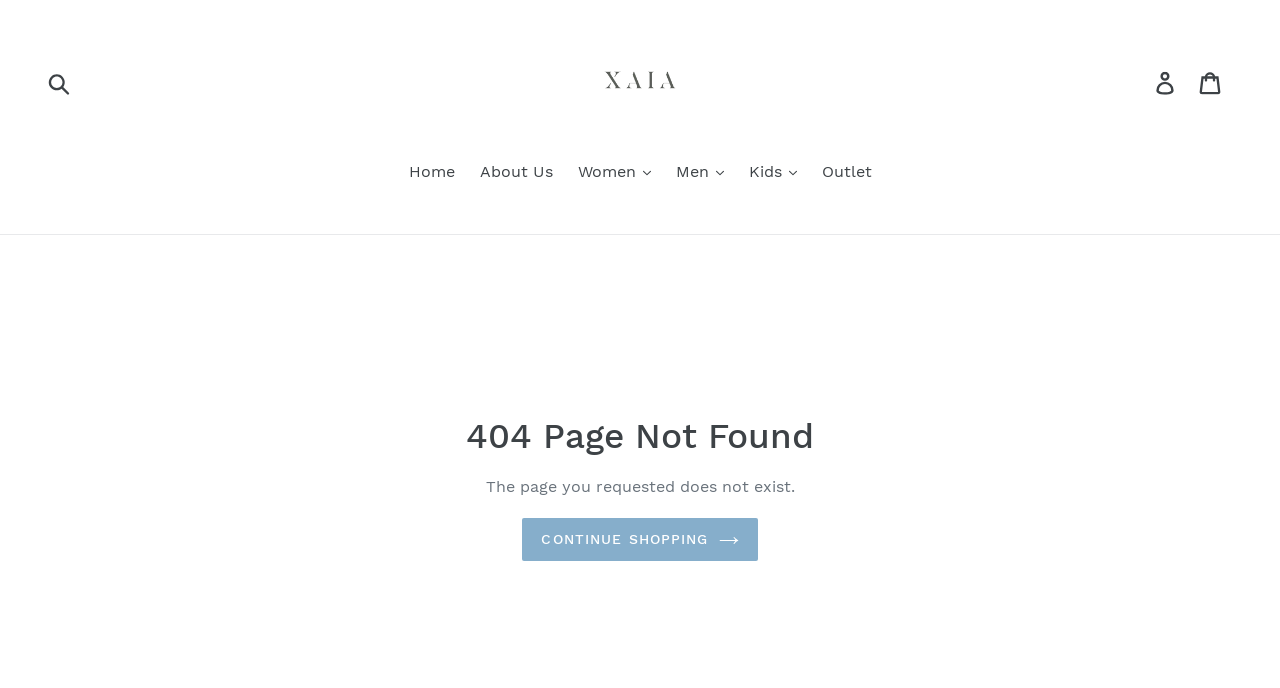Generate an in-depth caption that captures all aspects of the webpage.

The webpage is a 404 error page from the lifestyle brand XAIA. At the top, there is a search bar with a search box and a submit button, positioned on the left side of the page. Next to the search bar, there is a link to the XAIA homepage, accompanied by the brand's logo. On the right side of the top section, there are links to log in and view the cart.

Below the top section, there is a navigation menu with links to different categories, including Home, About Us, Women, Men, Kids, and Outlet. The Women, Men, and Kids categories have dropdown menus.

The main content of the page is a 404 error message, which is centered on the page. The error message is headed by a large title "404 Page Not Found" and followed by a brief description "The page you requested does not exist." Below the error message, there is a call-to-action link "CONTINUE SHOPPING" that encourages users to continue browsing the website.